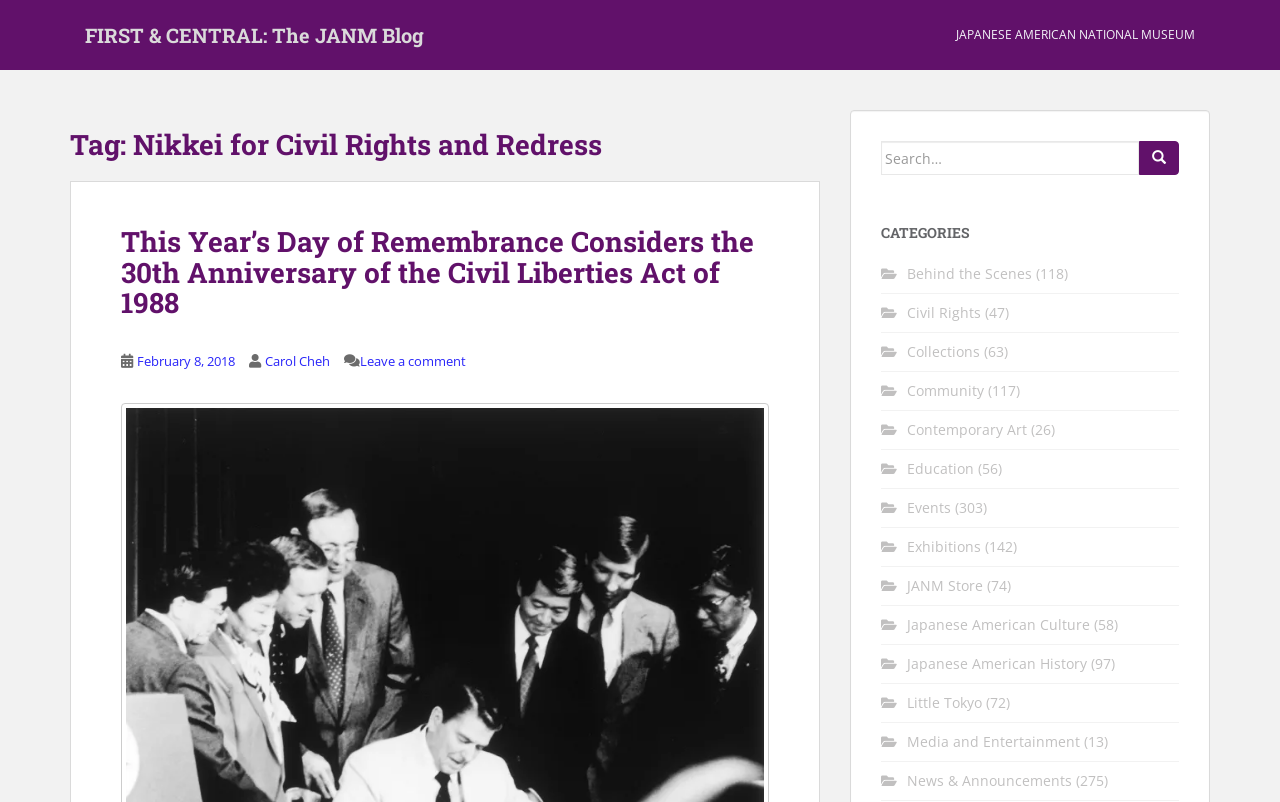Identify the bounding box coordinates of the region I need to click to complete this instruction: "Search for something".

[0.688, 0.176, 0.89, 0.218]